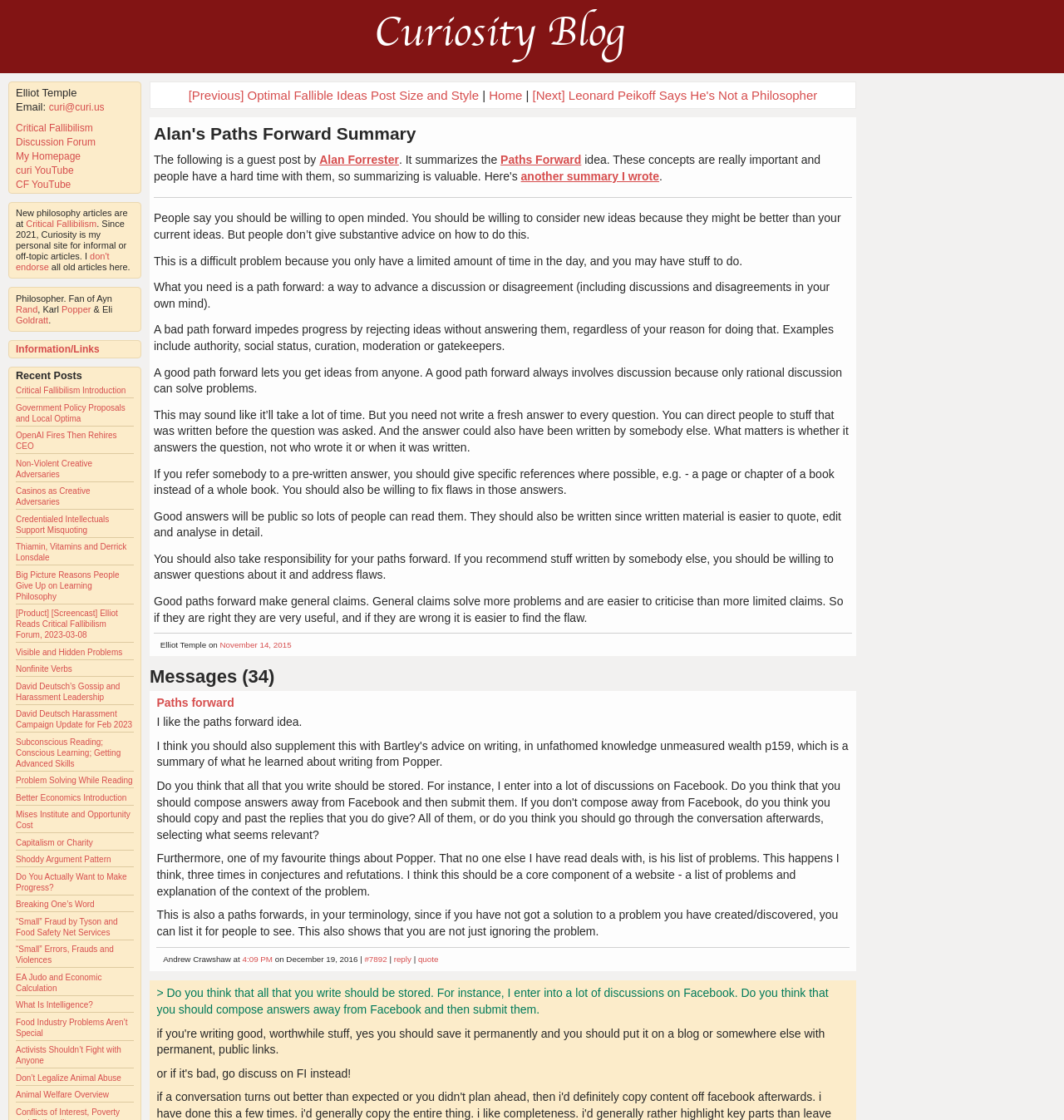Provide a comprehensive description of the webpage.

The webpage is a blog about philosophy and reason, titled "Curiosity" by Alan. At the top, there is a link to the "Curiosity Blog" and the author's name, "Elliot Temple", along with his email address and links to his other websites, including "Critical Fallibilism" and "My Homepage". 

Below this, there are links to various philosophy-related topics, including "Discussion Forum", "curi YouTube", and "CF YouTube". 

The main content of the page is divided into two sections: "Information/Links" and "Recent Posts". The "Information/Links" section contains a heading with a link to "Information/Links" and the "Recent Posts" section contains a heading with a link to "Recent Posts". 

Under "Recent Posts", there are 27 links to various articles, each with a descriptive title, such as "Critical Fallibilism Introduction", "Government Policy Proposals and Local Optima", and "What Is Intelligence?". These links are arranged in a vertical list, taking up most of the page.

At the bottom of the page, there are navigation links to move to the previous or next page of posts, labeled "[Previous]" and "[Next]". 

The page also contains a long article, "Alan's Paths Forward Summary", which discusses the importance of being open-minded and considering new ideas, and how to do this in a practical way. The article is divided into several paragraphs, with a horizontal separator line in between. The text is written in a formal and philosophical tone, with no images or other multimedia elements.